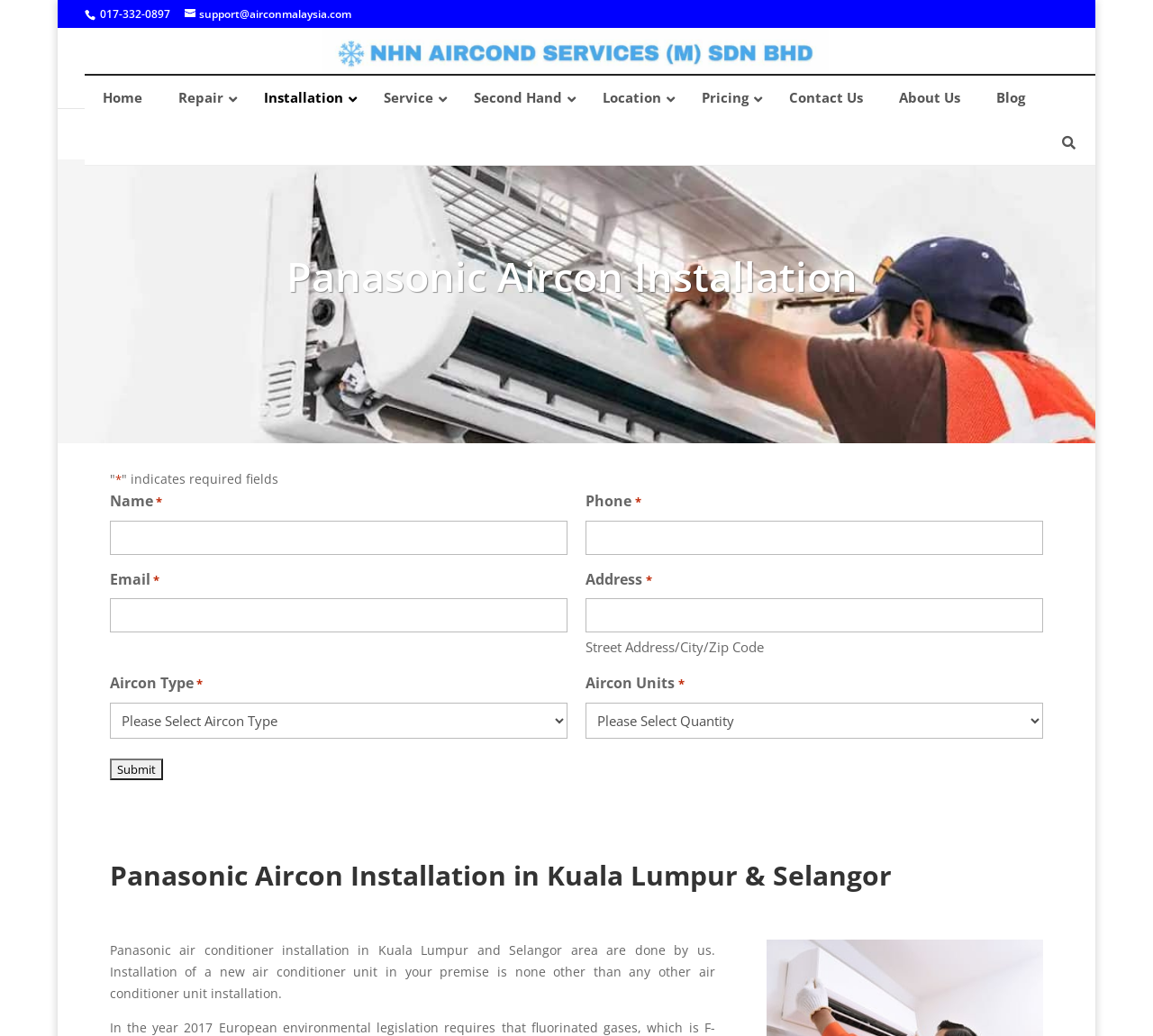Identify the bounding box for the element characterized by the following description: "Home".

[0.073, 0.073, 0.139, 0.116]